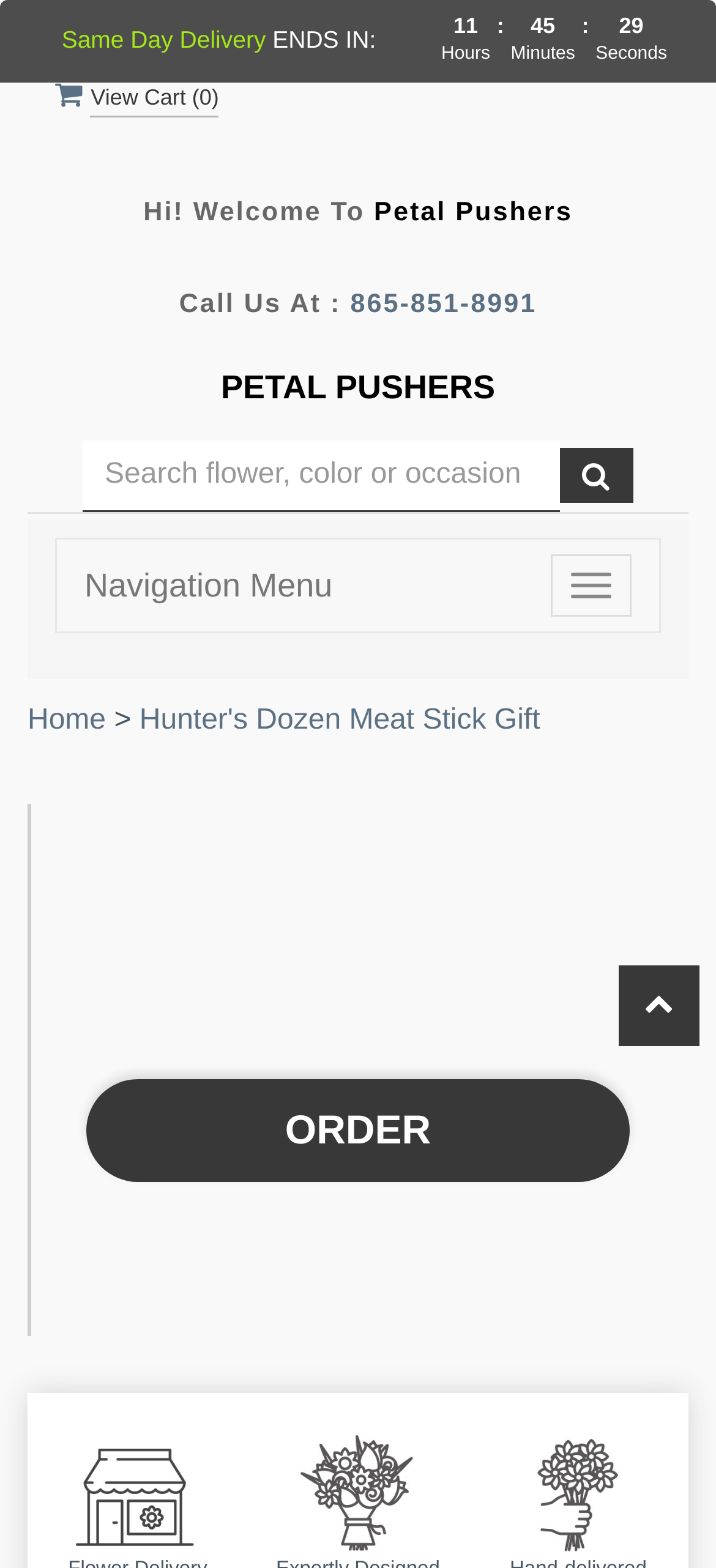Respond to the question below with a single word or phrase:
What is the current time left for same-day delivery?

11 Hours 45 Minutes 28 Seconds